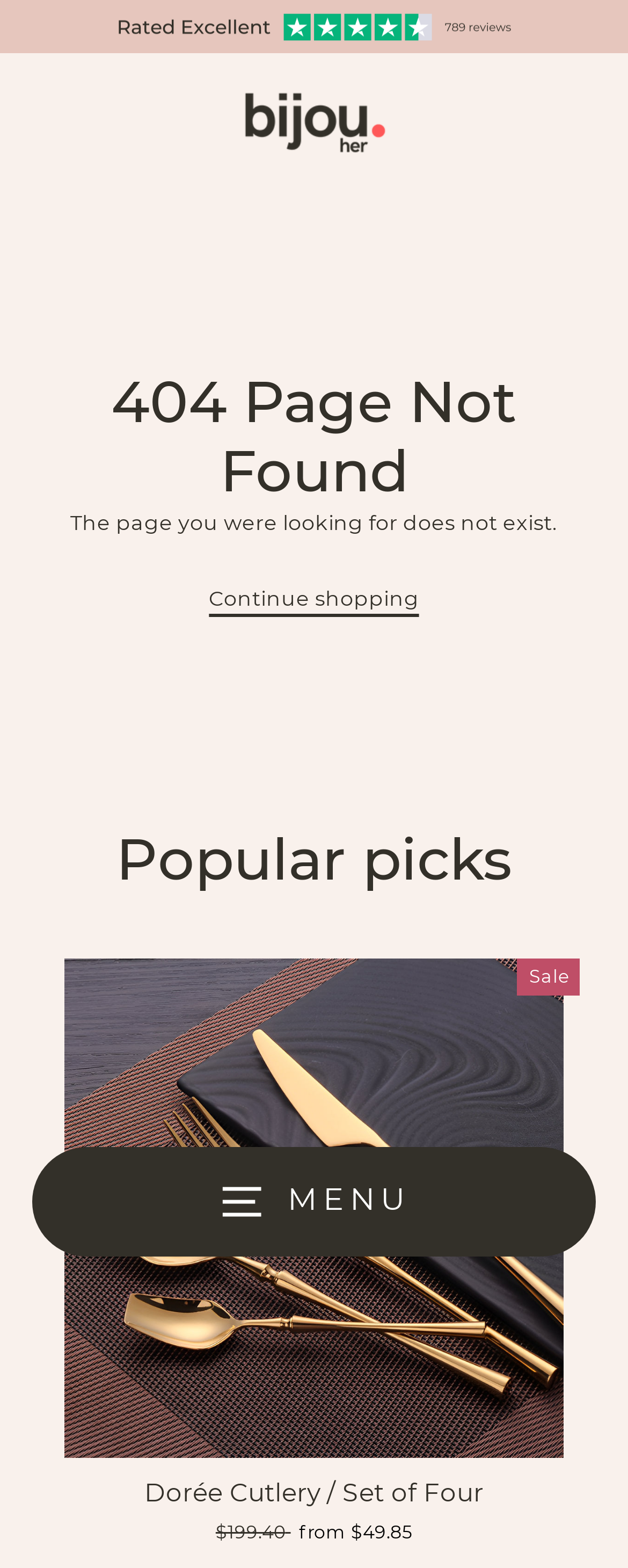Generate a thorough caption that explains the contents of the webpage.

The webpage appears to be a 404 error page from BijouHer, a costume jewelry brand. At the top of the page, there is a Trustpilot badge, which is an image with a link. Below the badge, there is a link with no text. 

On the top-right corner, there is a "MENU" button. Below the button, there are two sections. The first section has a heading that reads "404 Page Not Found" and a paragraph of text that explains the error. There is also a link to "Continue shopping" in this section.

The second section has a heading that reads "Popular picks". At the bottom-right corner of the page, there is a text that reads "Sale". There is also a deleted element, but its content is not specified.